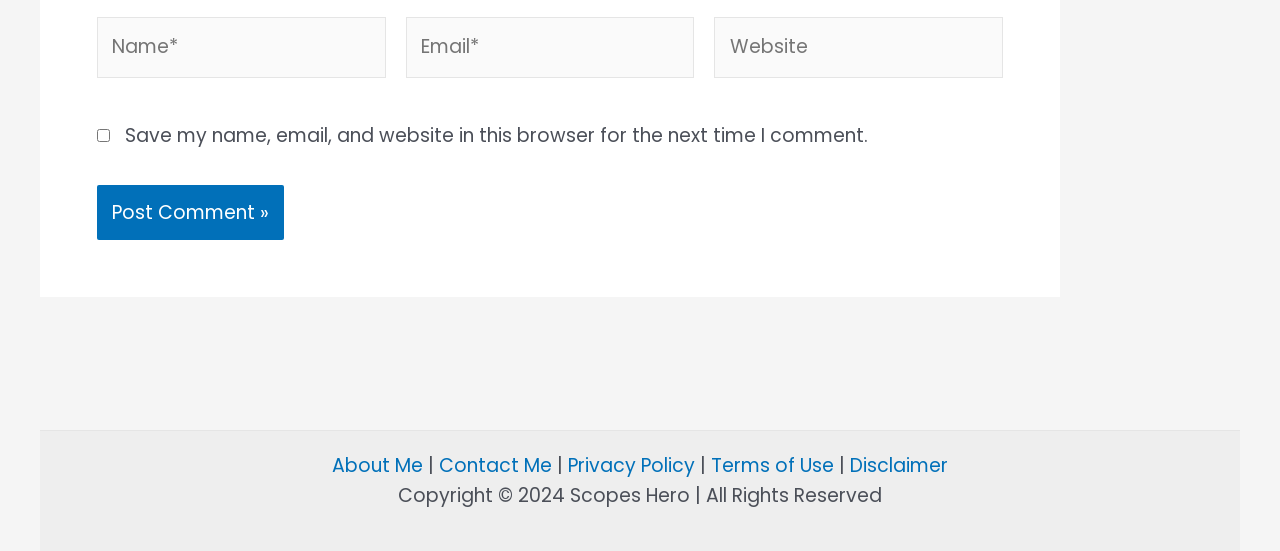How many links are in the footer section?
Can you provide a detailed and comprehensive answer to the question?

The footer section contains 5 links: 'About Me', 'Contact Me', 'Privacy Policy', 'Terms of Use', and 'Disclaimer' which are indicated by the link elements with IDs 297, 299, 301, 303, and 305 respectively.